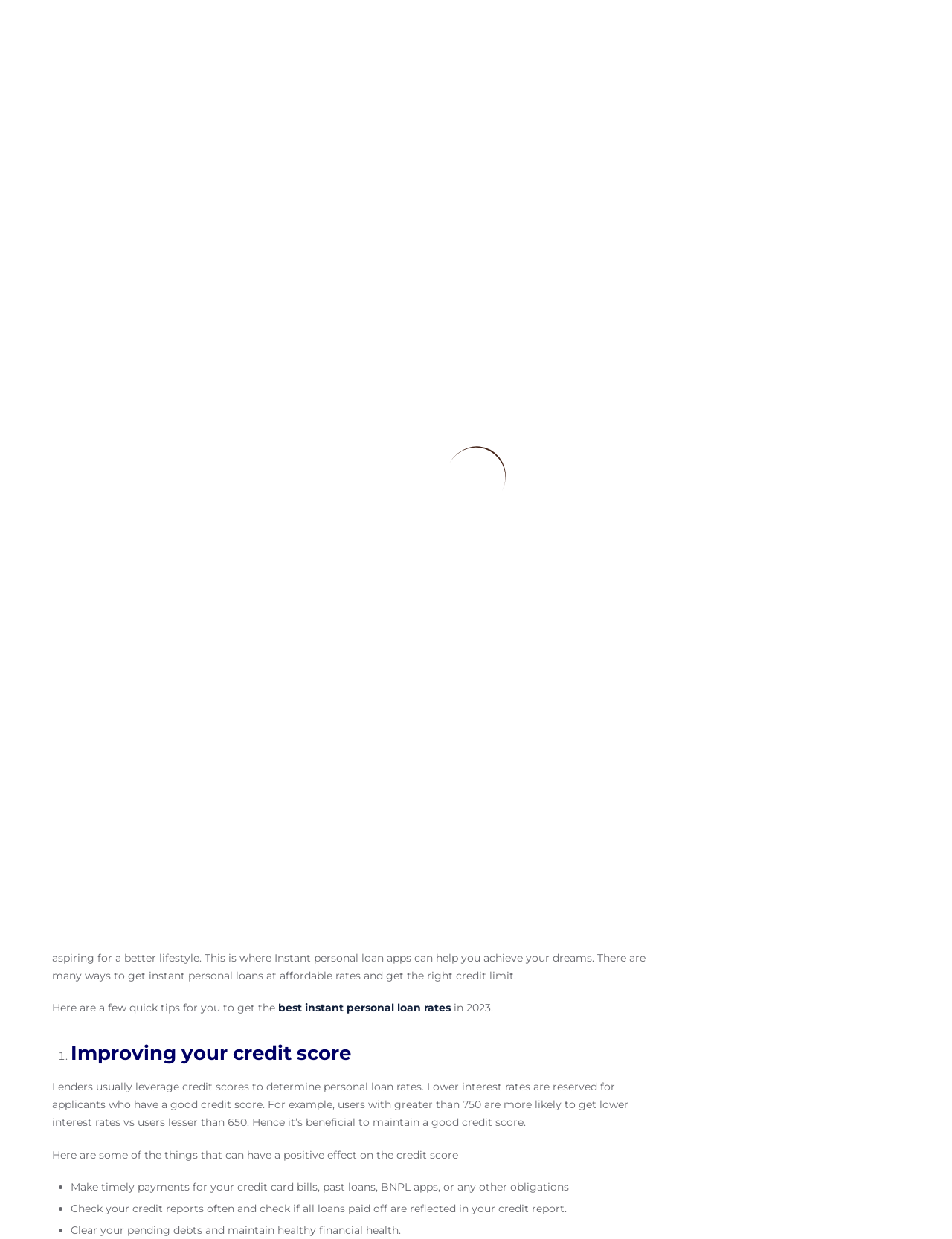Could you provide the bounding box coordinates for the portion of the screen to click to complete this instruction: "Click on the link to learn more about personal loans"?

[0.055, 0.104, 0.157, 0.113]